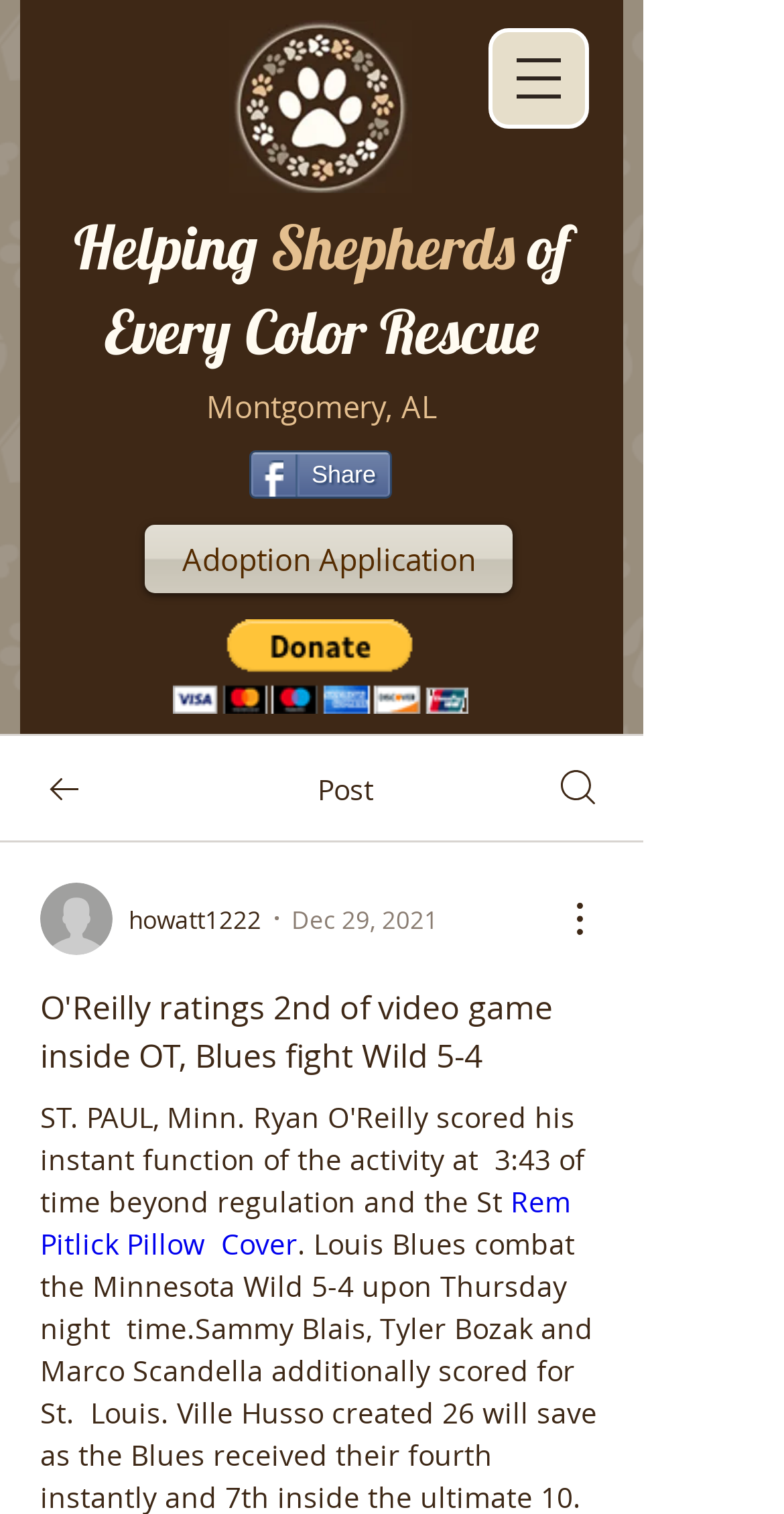What is the purpose of the 'Donate via PayPal' button?
Please give a detailed and elaborate answer to the question based on the image.

The purpose of the 'Donate via PayPal' button can be inferred from its text and its presence on a rescue group's website, indicating that it is used to make donations to the group.